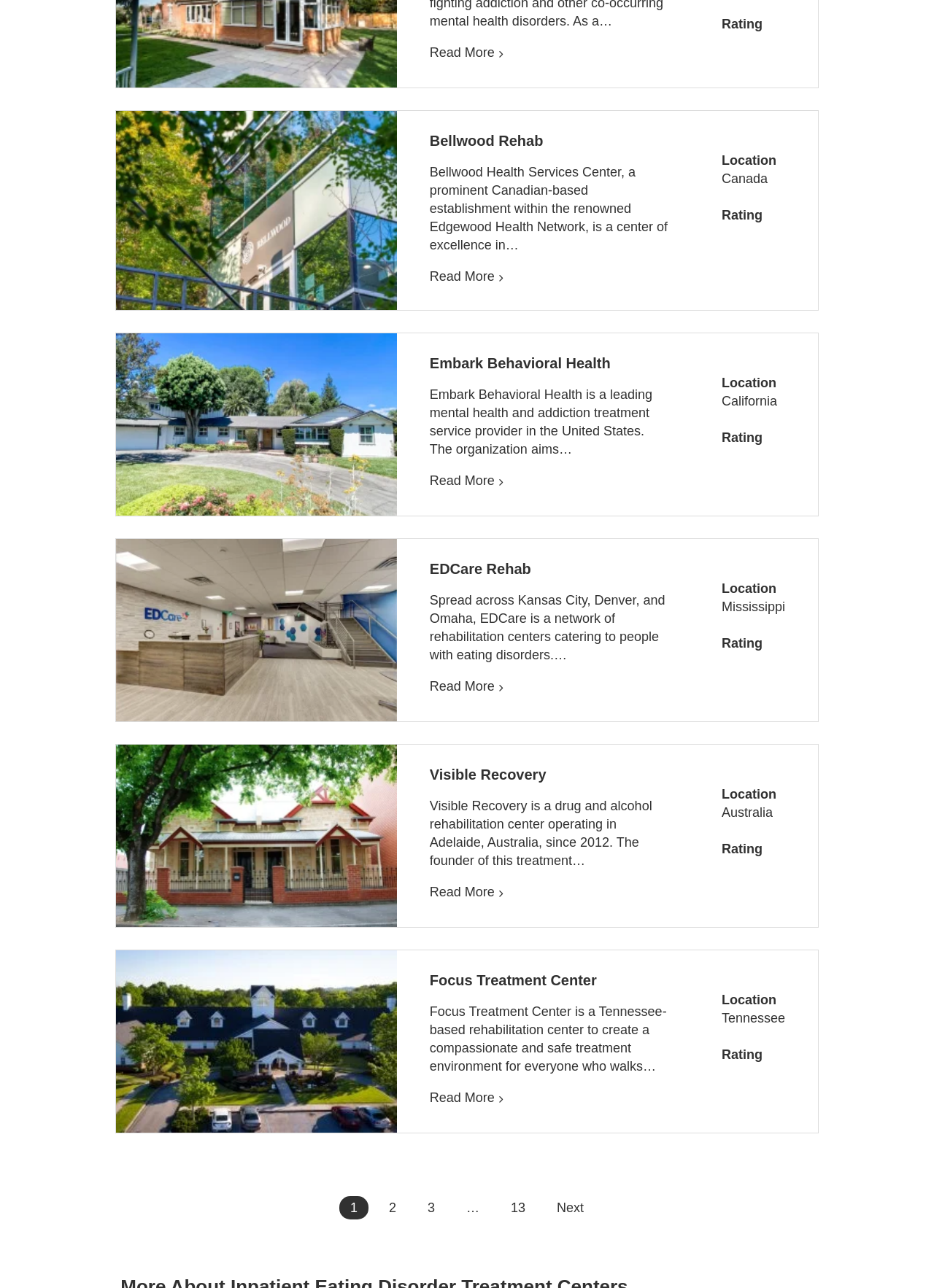Respond with a single word or phrase to the following question: How many pages of posts are there?

At least 13